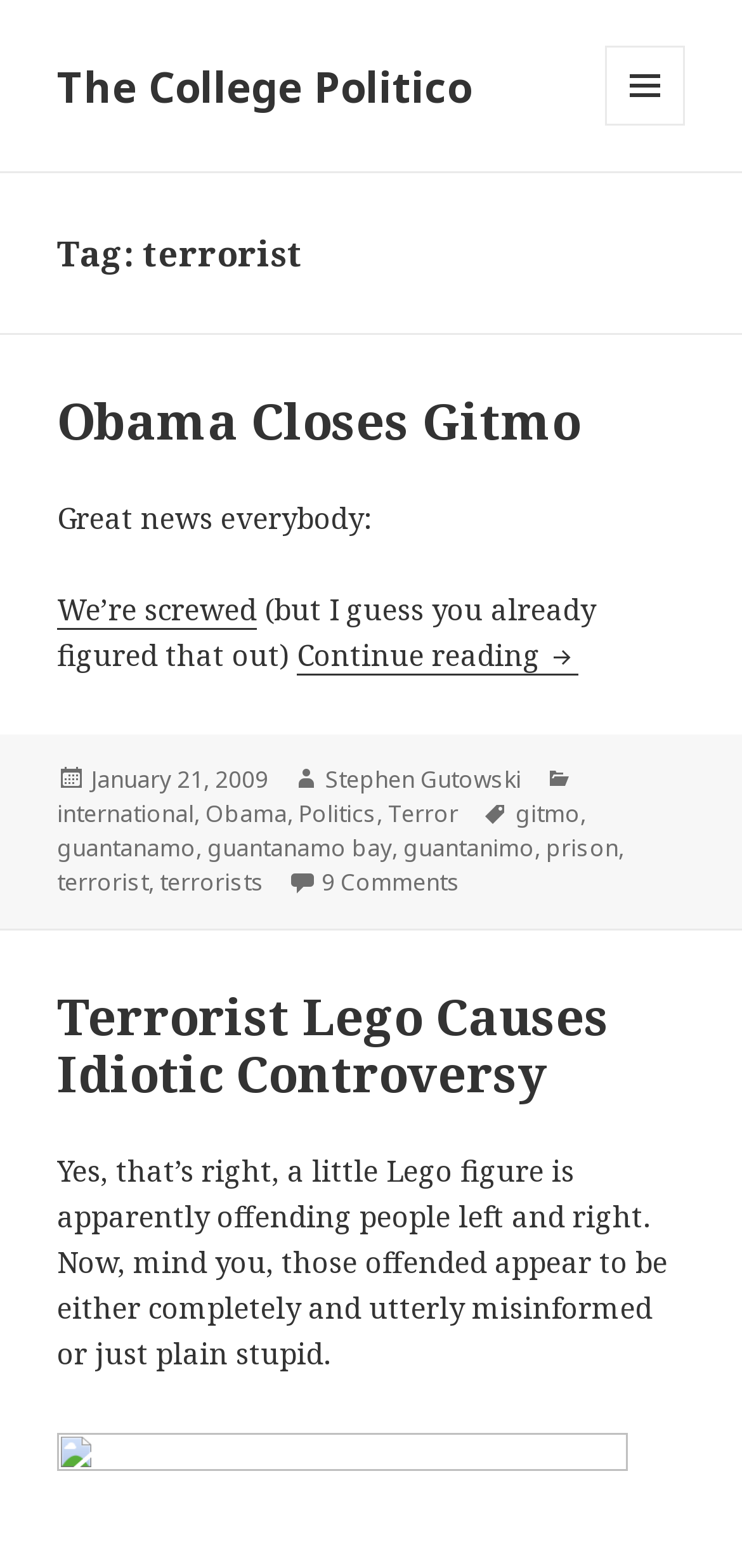Determine the bounding box coordinates for the area that should be clicked to carry out the following instruction: "Browse The Dance of Hats and Caps".

None